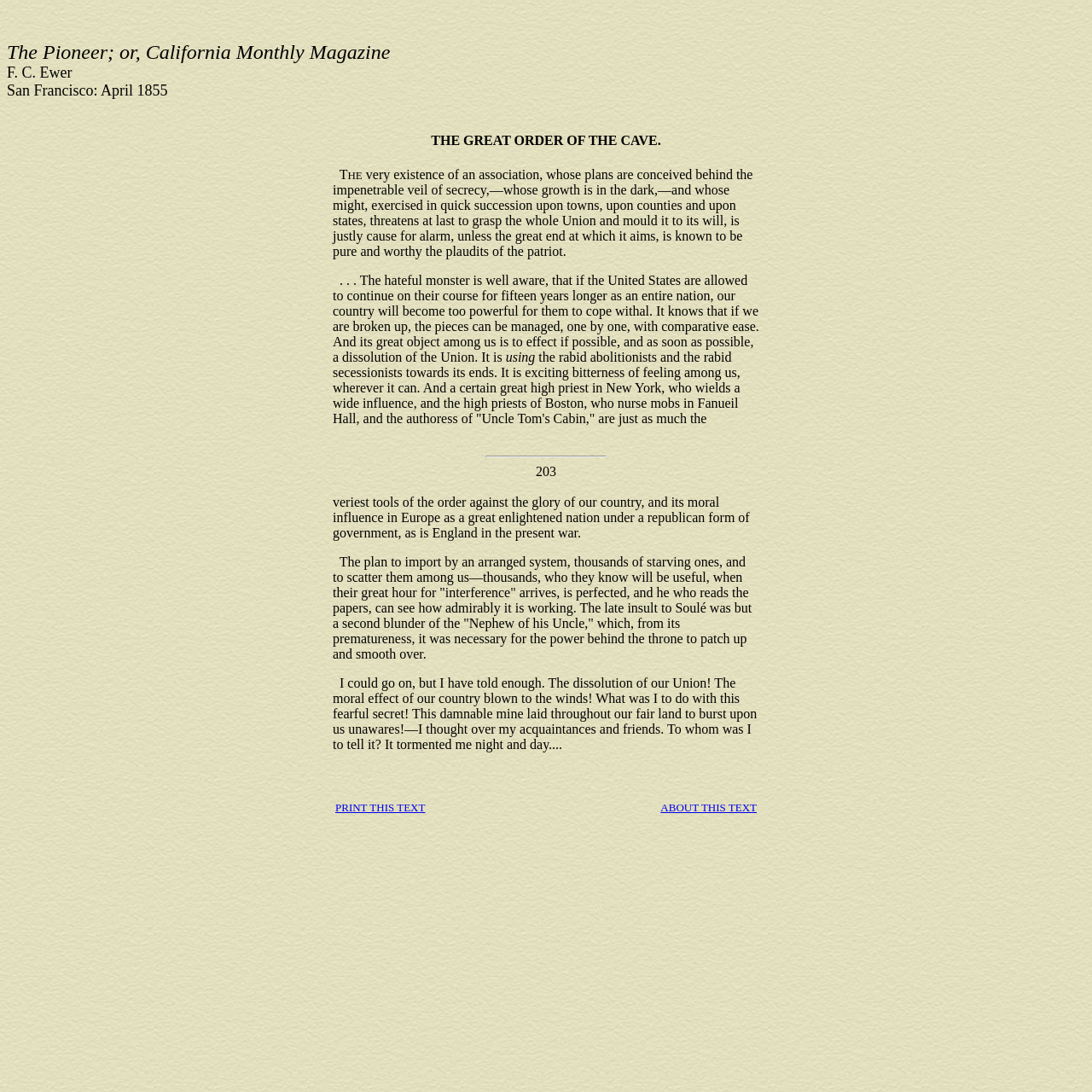What is the publication date of the magazine?
Using the information from the image, answer the question thoroughly.

The publication date of the magazine can be found below the author's name, which is 'April 1855'. This is indicated by the StaticText element with the text 'San Francisco: April 1855' and bounding box coordinates [0.006, 0.075, 0.154, 0.091].